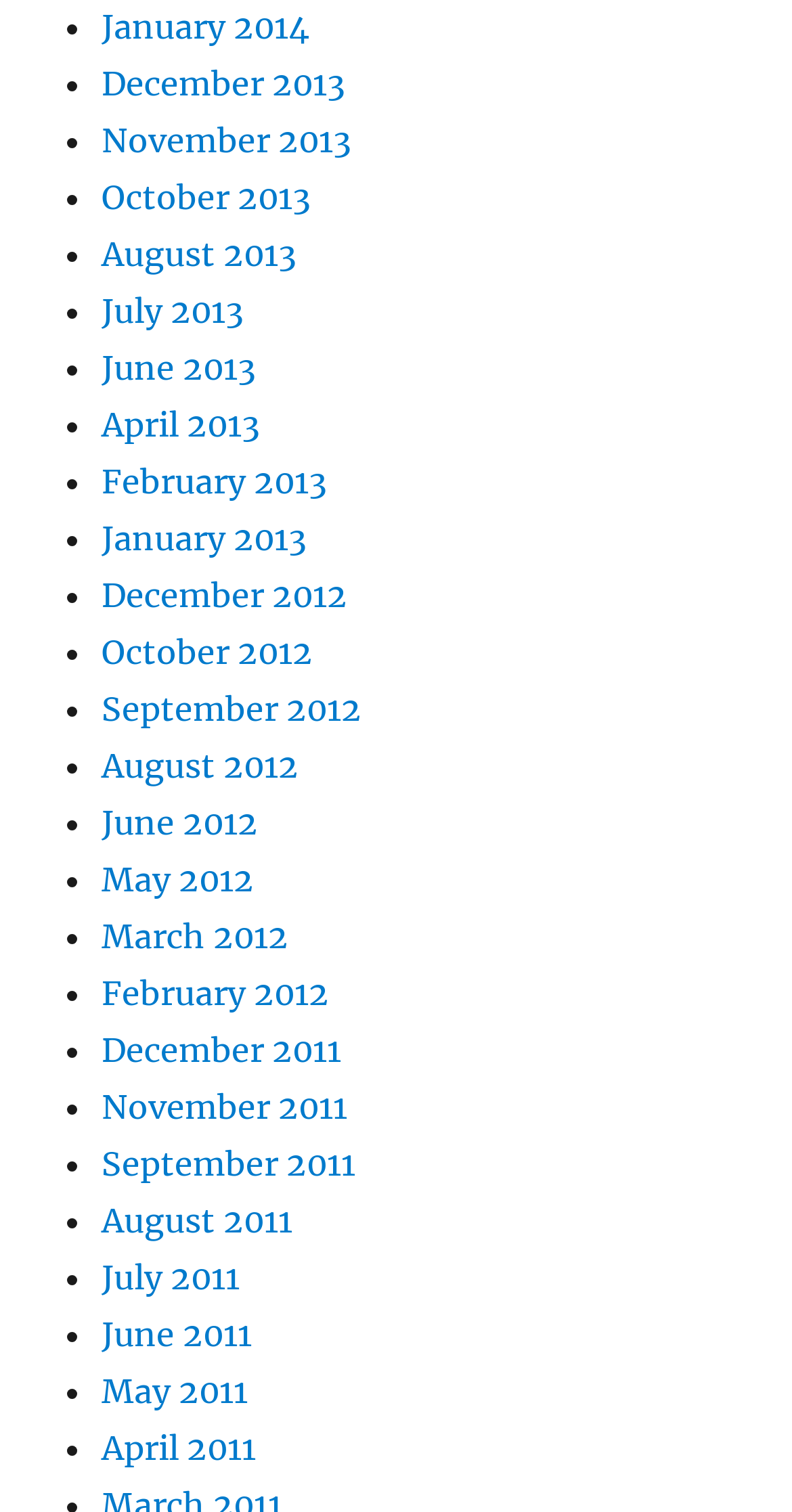How many list markers are on this webpage?
Refer to the image and answer the question using a single word or phrase.

327